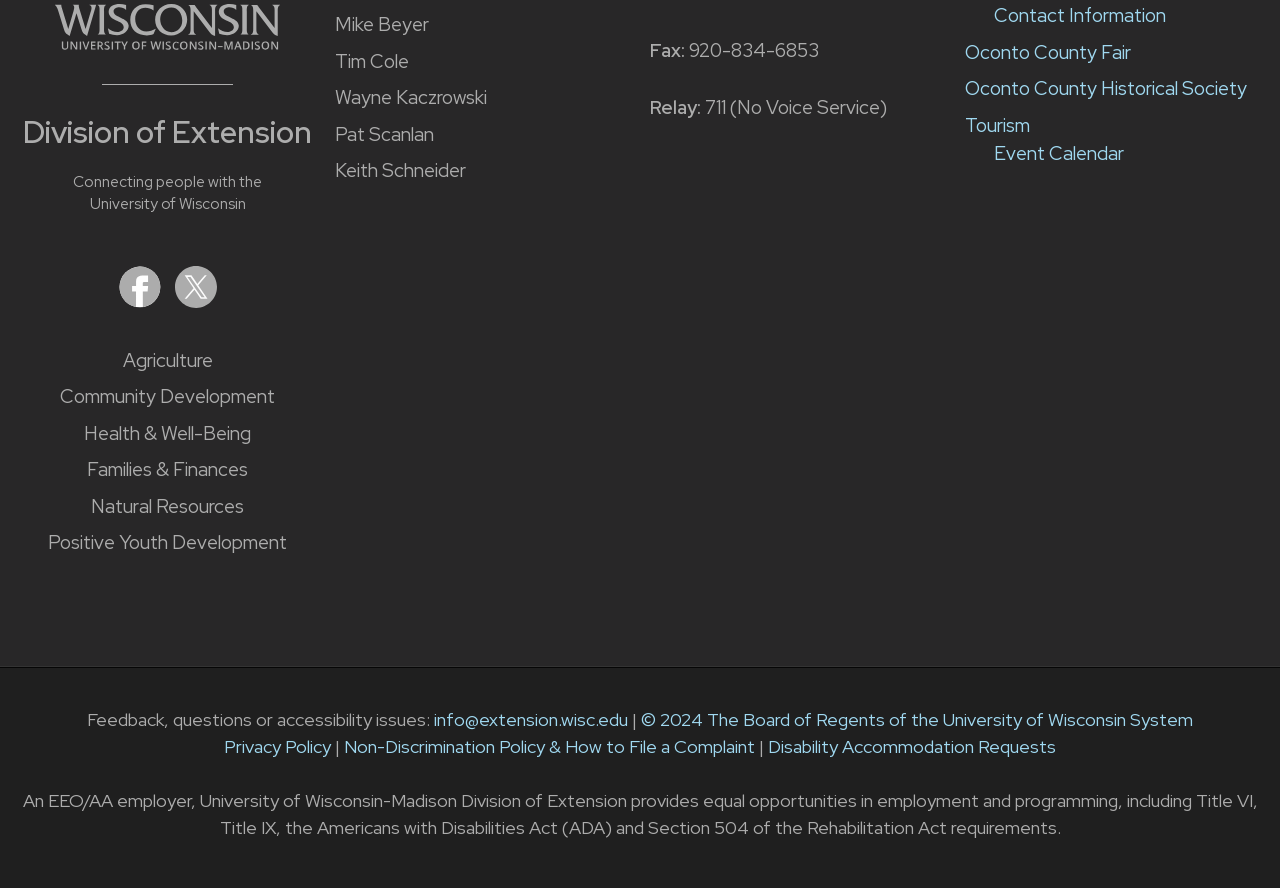Determine the bounding box coordinates for the area that should be clicked to carry out the following instruction: "Visit the main University of Wisconsin-Madison website".

[0.043, 0.035, 0.219, 0.063]